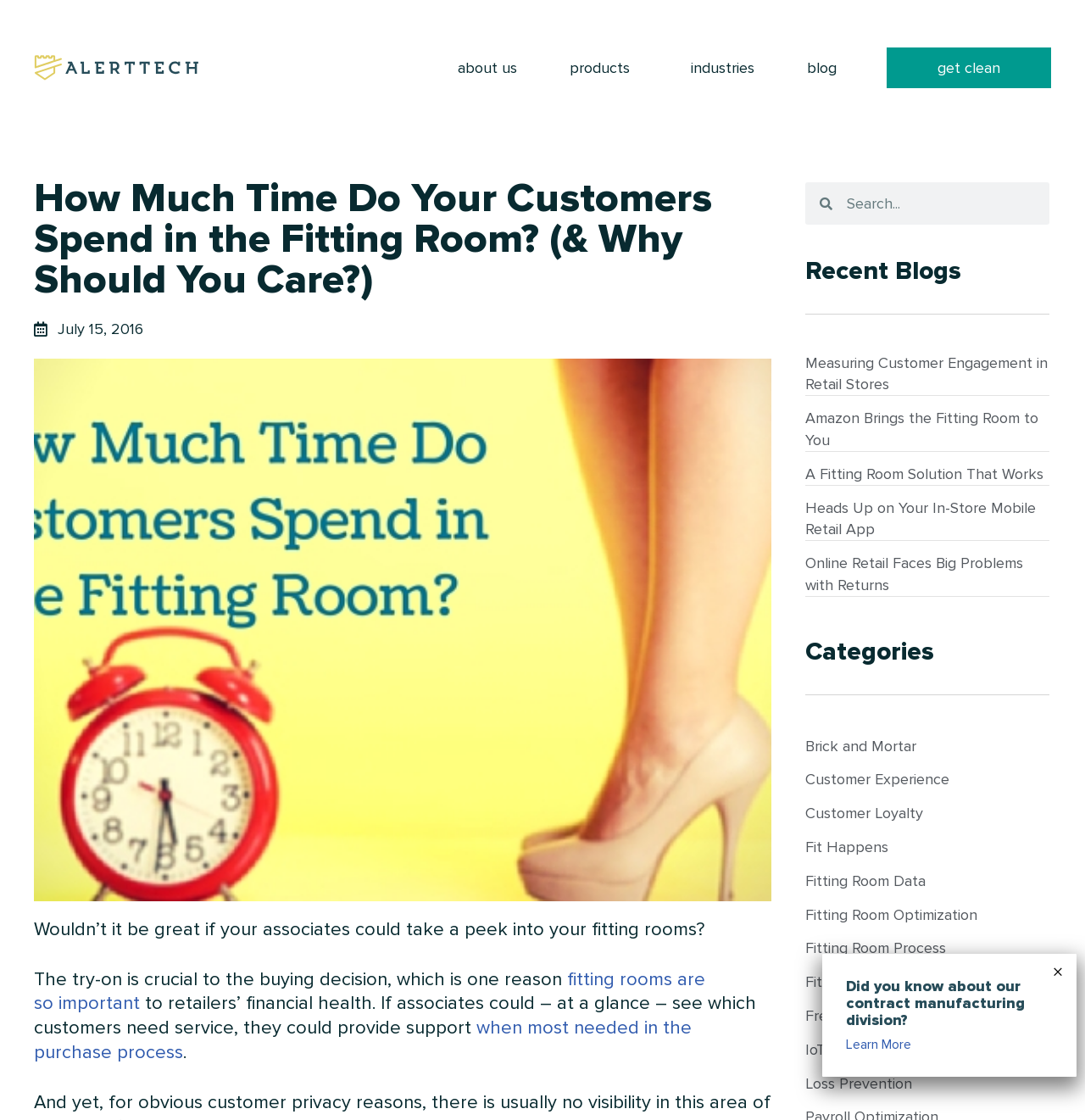Can you extract the primary headline text from the webpage?

How Much Time Do Your Customers Spend in the Fitting Room? (& Why Should You Care?)